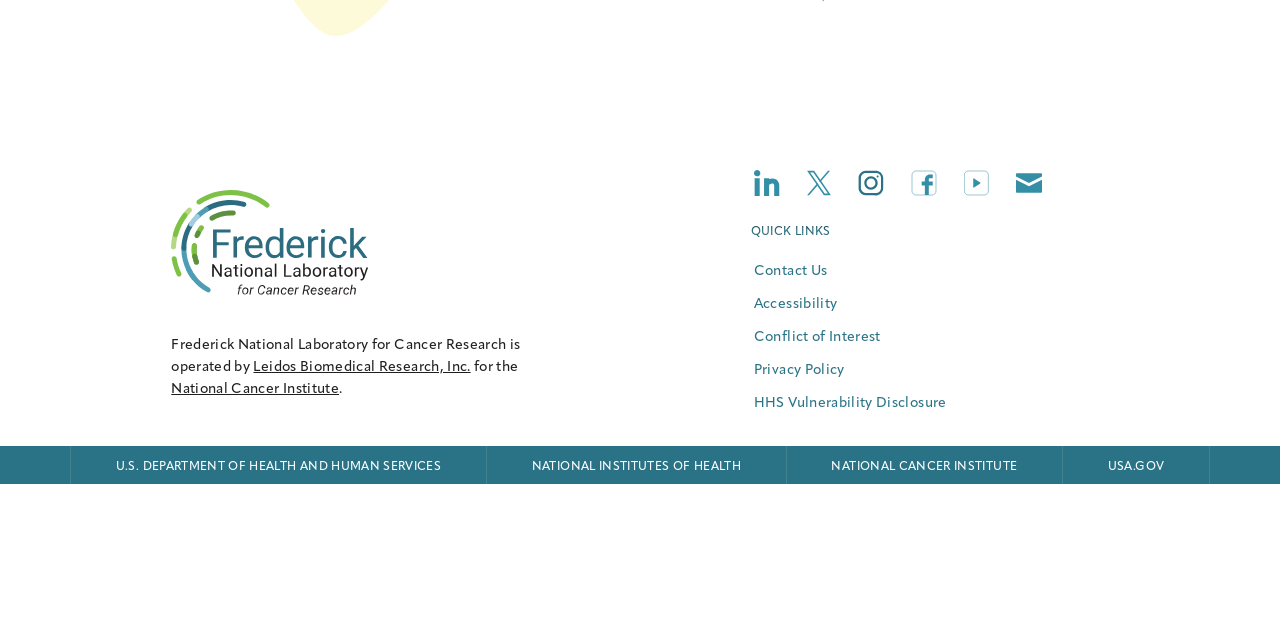Using the provided element description: "National Institutes of Health", identify the bounding box coordinates. The coordinates should be four floats between 0 and 1 in the order [left, top, right, bottom].

[0.38, 0.698, 0.614, 0.757]